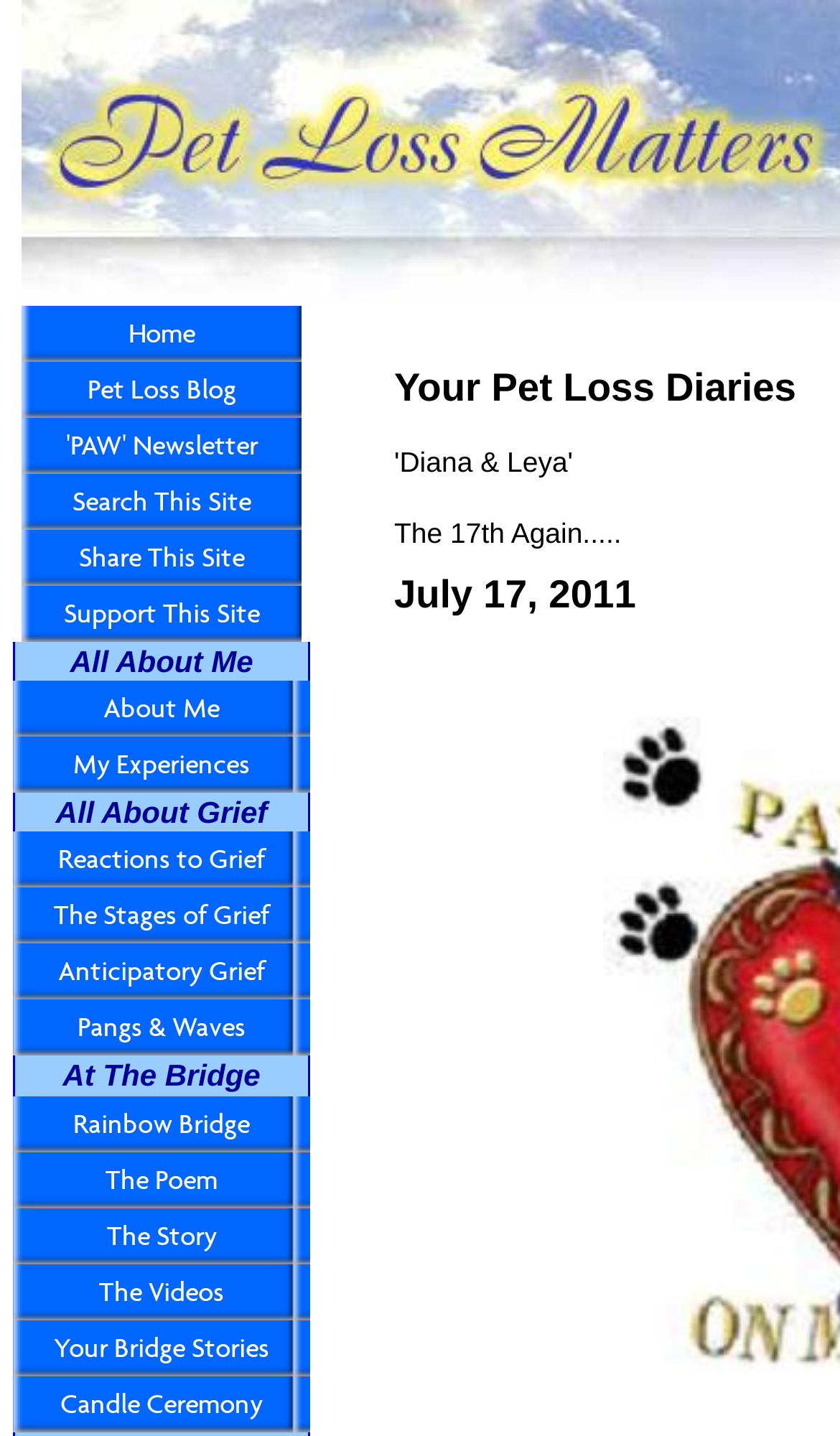What is the last link listed under 'At The Bridge'? Refer to the image and provide a one-word or short phrase answer.

Candle Ceremony